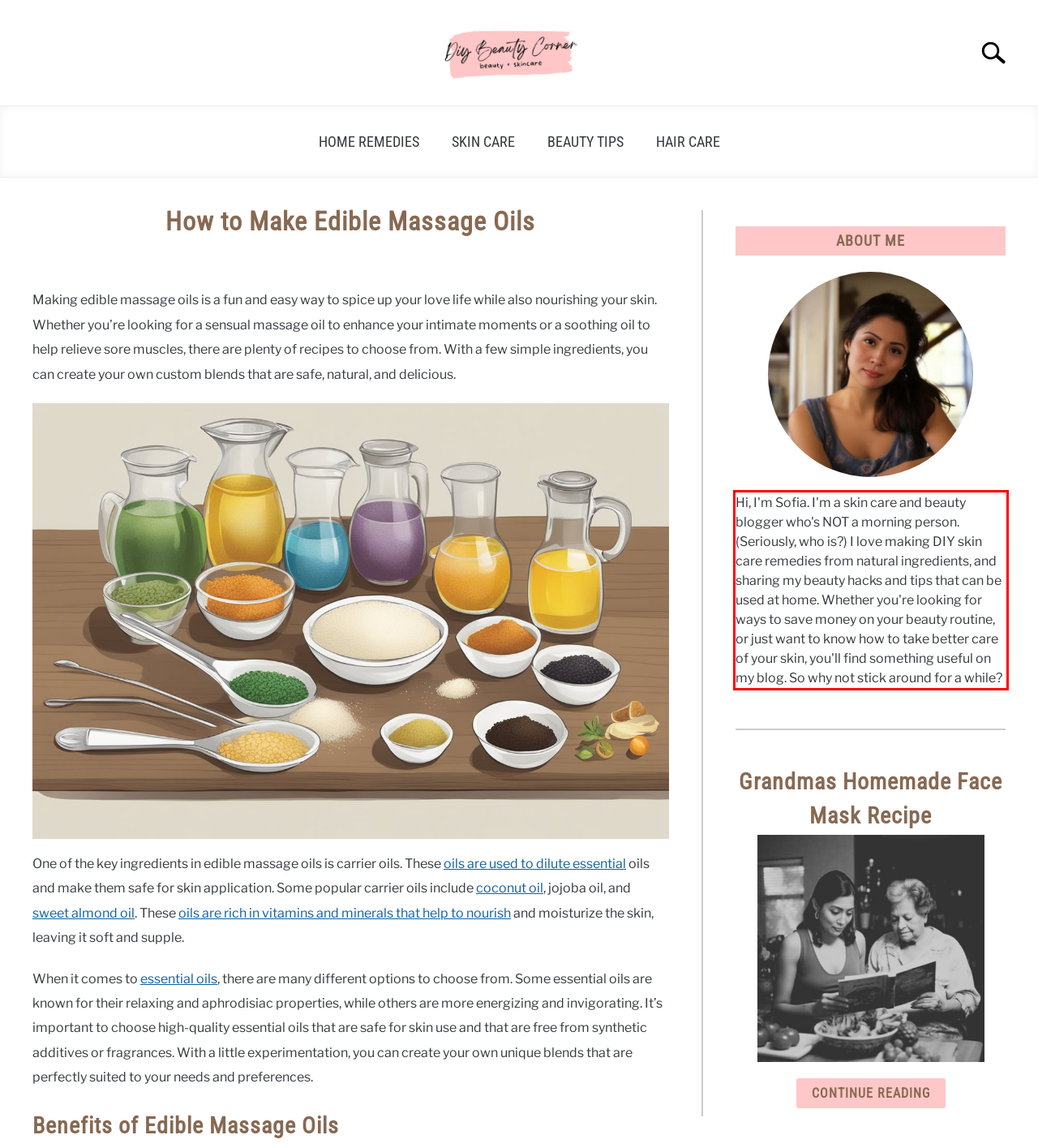Using the provided screenshot, read and generate the text content within the red-bordered area.

Hi, I'm Sofia. I'm a skin care and beauty blogger who's NOT a morning person. (Seriously, who is?) I love making DIY skin care remedies from natural ingredients, and sharing my beauty hacks and tips that can be used at home. Whether you're looking for ways to save money on your beauty routine, or just want to know how to take better care of your skin, you'll find something useful on my blog. So why not stick around for a while?